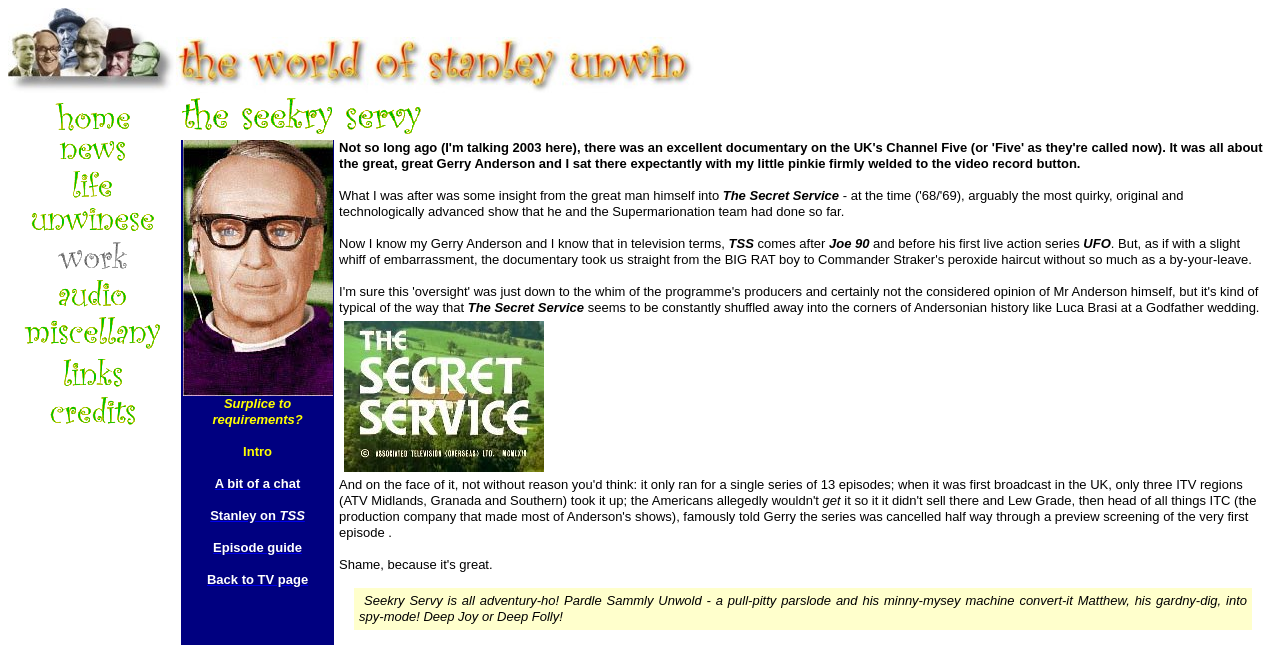What is the text on the top-left image?
Give a one-word or short-phrase answer derived from the screenshot.

Stanley Unwin